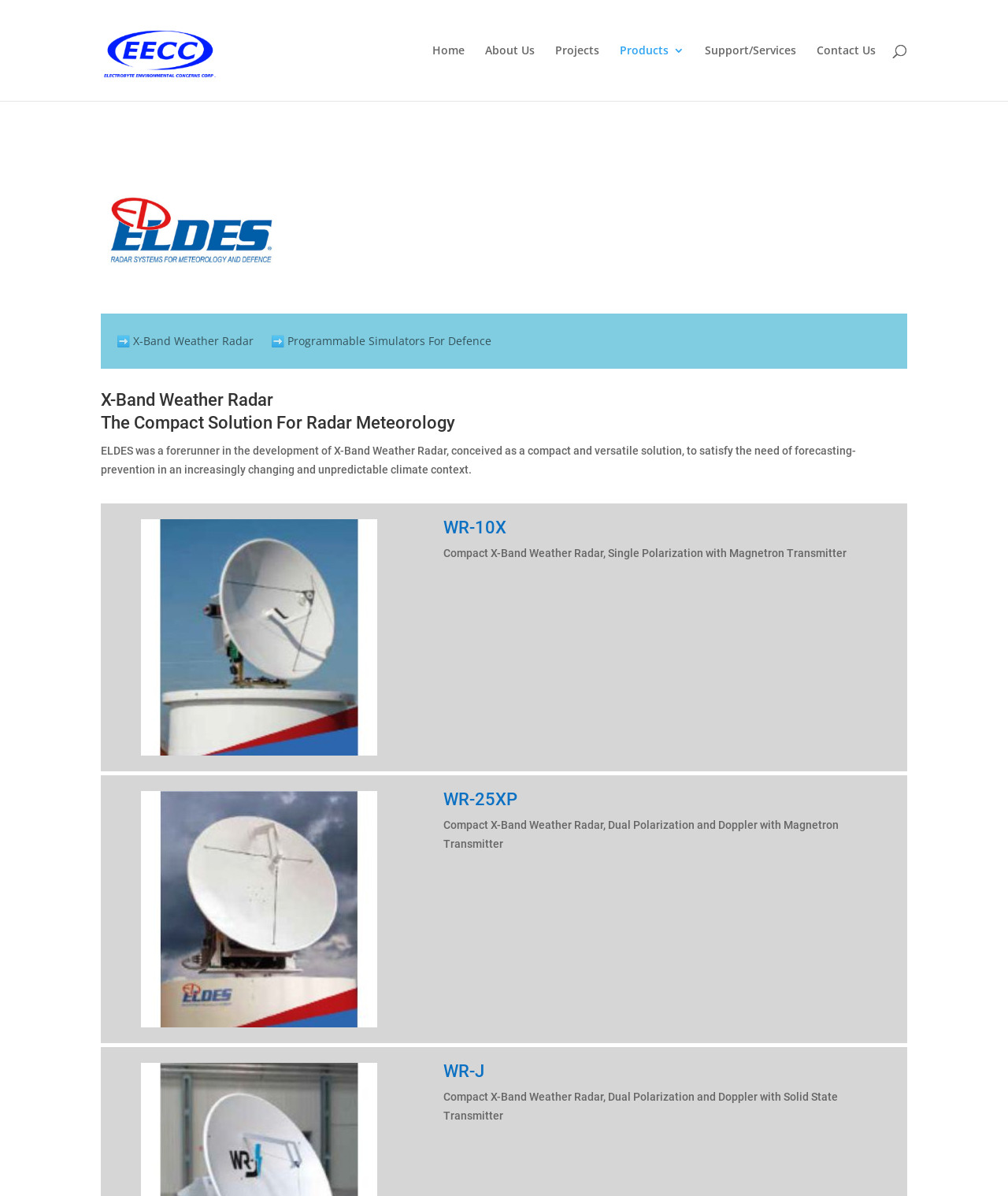What is the purpose of the X-Band Weather Radar?
Provide a concise answer using a single word or phrase based on the image.

Forecasting and prevention